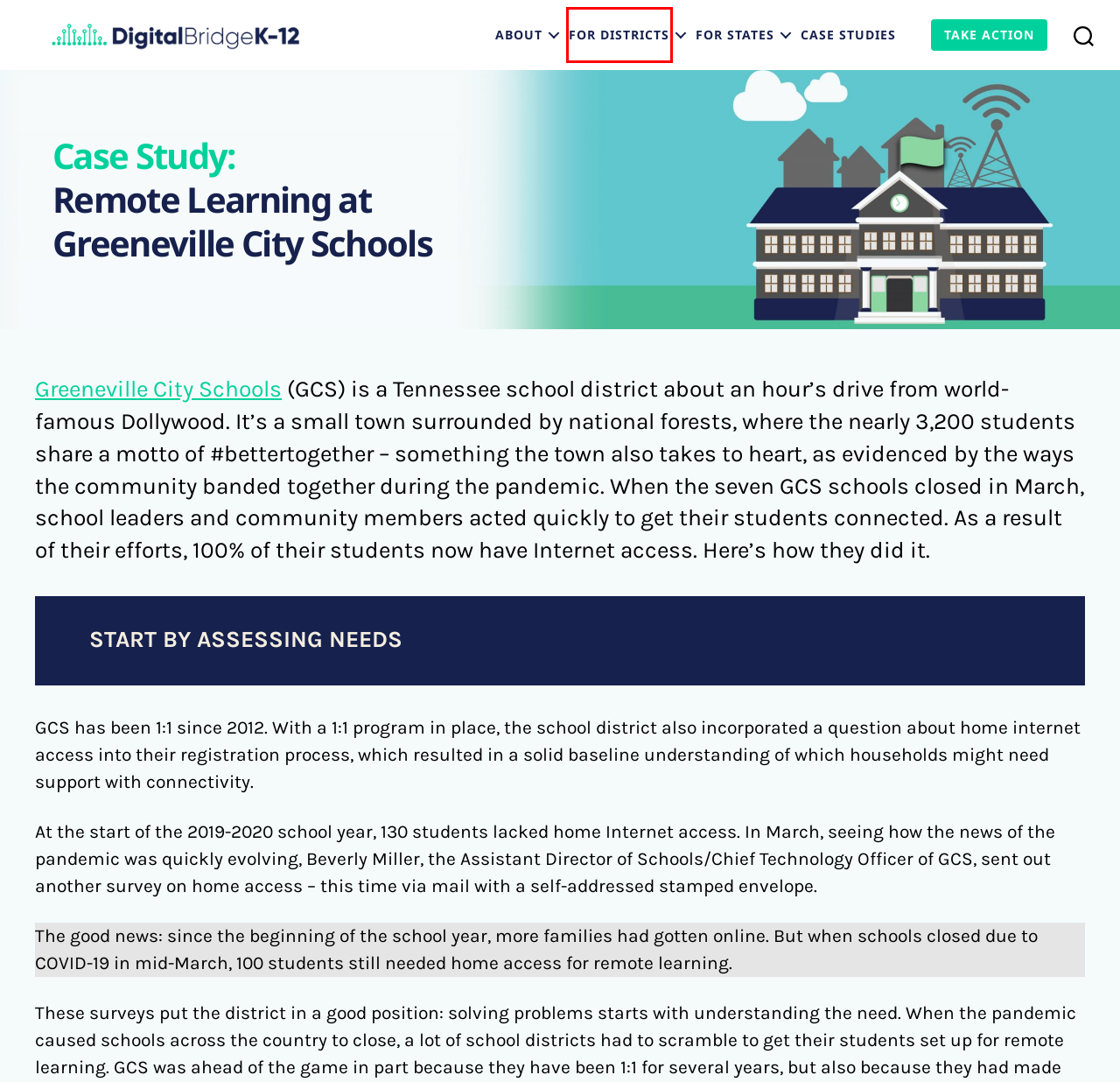Given a screenshot of a webpage with a red bounding box around a UI element, please identify the most appropriate webpage description that matches the new webpage after you click on the element. Here are the candidates:
A. Virtual Training Hub | Home Digital Access Support for School Districts
B. Connectivity Toolkit | Home Digital Access - Digital Bridge K-12
C. Homework Gap Resources For States For States - Digital Bridge K-12
D. K-12 Digital Equity Outreach - Take Action to Connect Every Student
E. About Digital Bridge K-12 - Keep Students Learning During COVID-19
F. Connect Every Student for Remote Learning - Digital Bridge K-12
G. Low-Cost Residential Broadband Solutions - Digital Bridge K-12
H. Case Studies | Connecting Students for Remote Learning

B